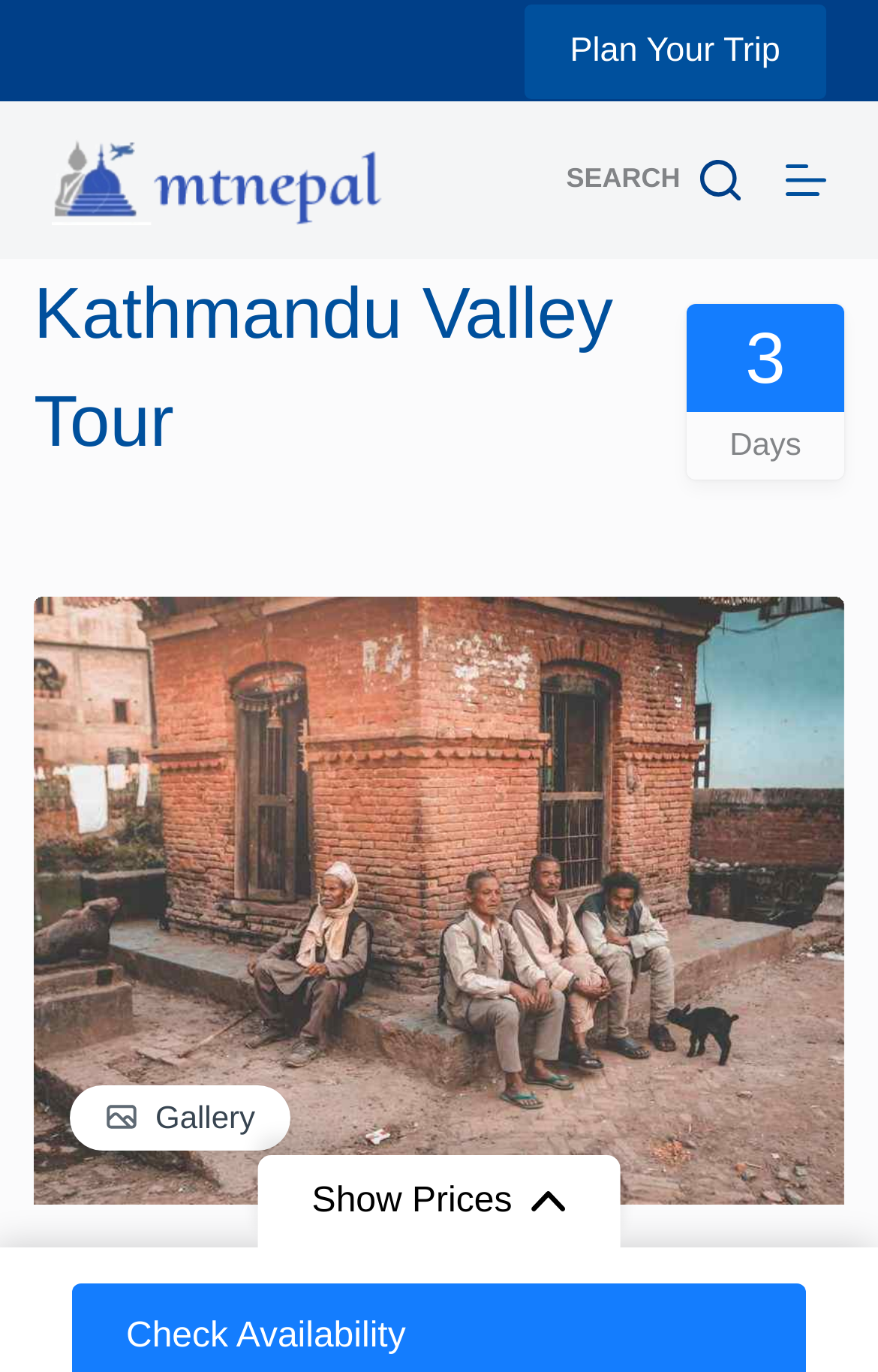Answer the following query concisely with a single word or phrase:
What is the price of the tour?

$120